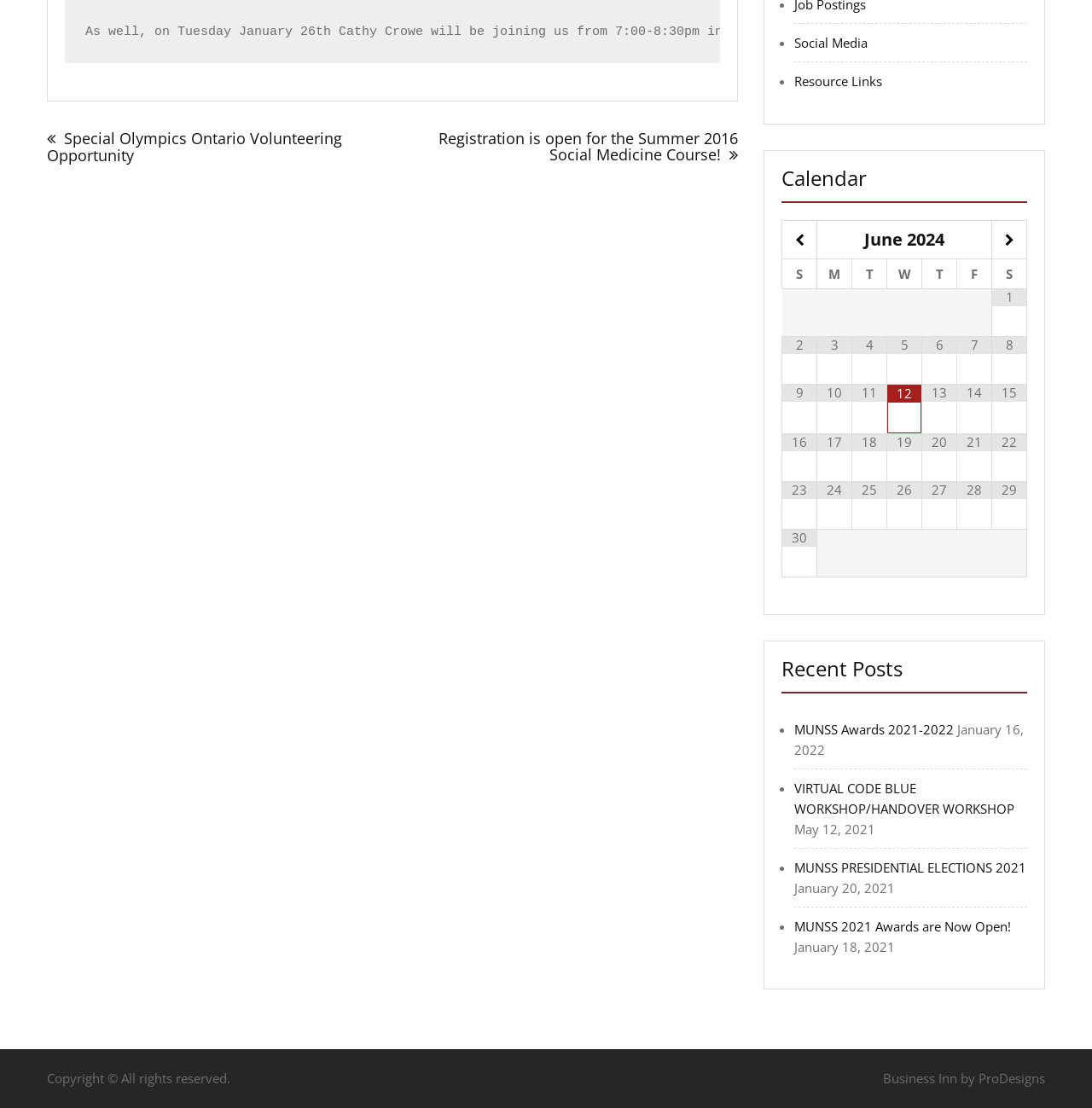Highlight the bounding box of the UI element that corresponds to this description: "MUNSS PRESIDENTIAL ELECTIONS 2021".

[0.727, 0.775, 0.94, 0.79]